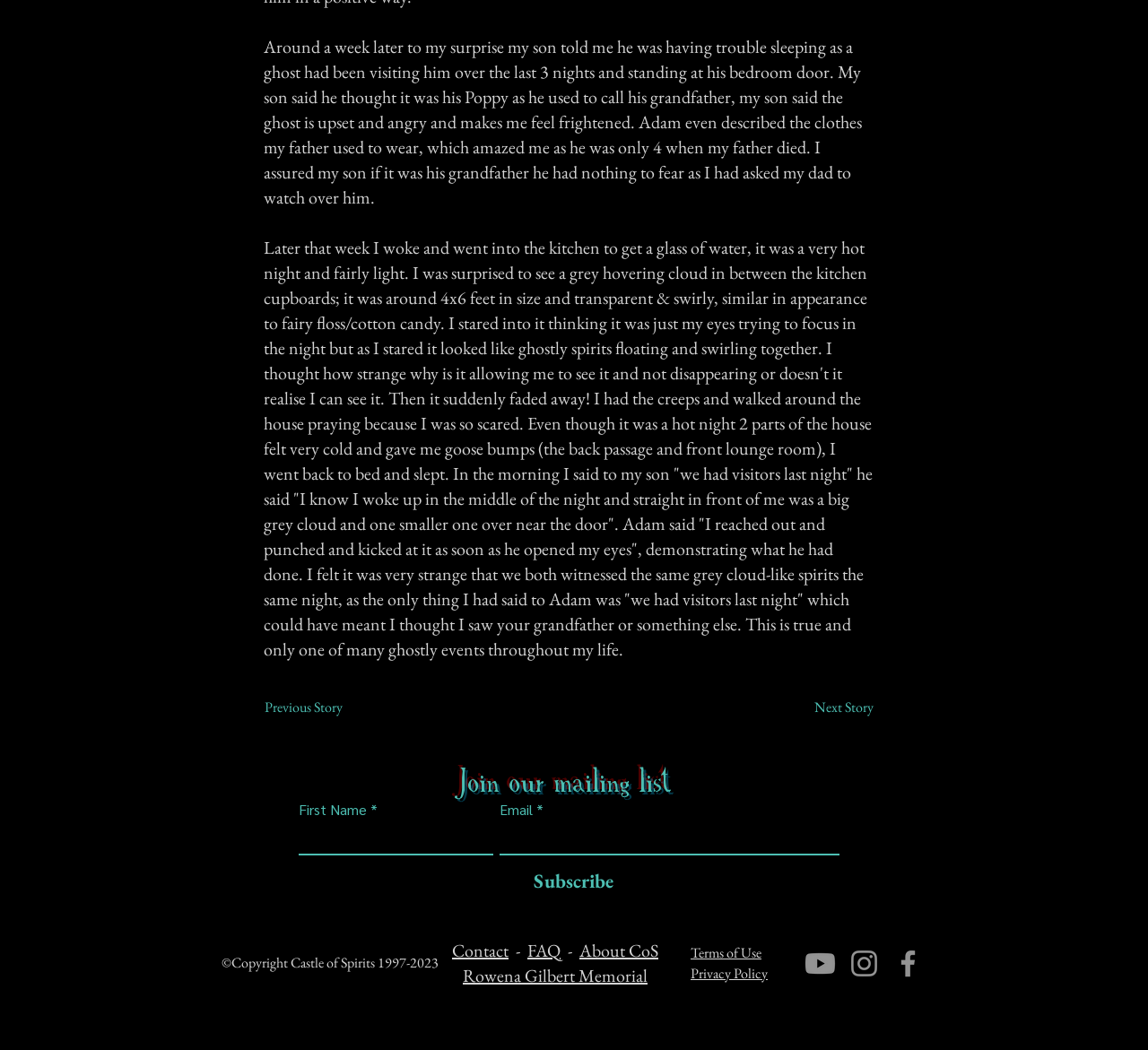Determine the bounding box coordinates of the UI element described below. Use the format (top-left x, top-left y, bottom-right x, bottom-right y) with floating point numbers between 0 and 1: Terms of Use

[0.602, 0.899, 0.663, 0.917]